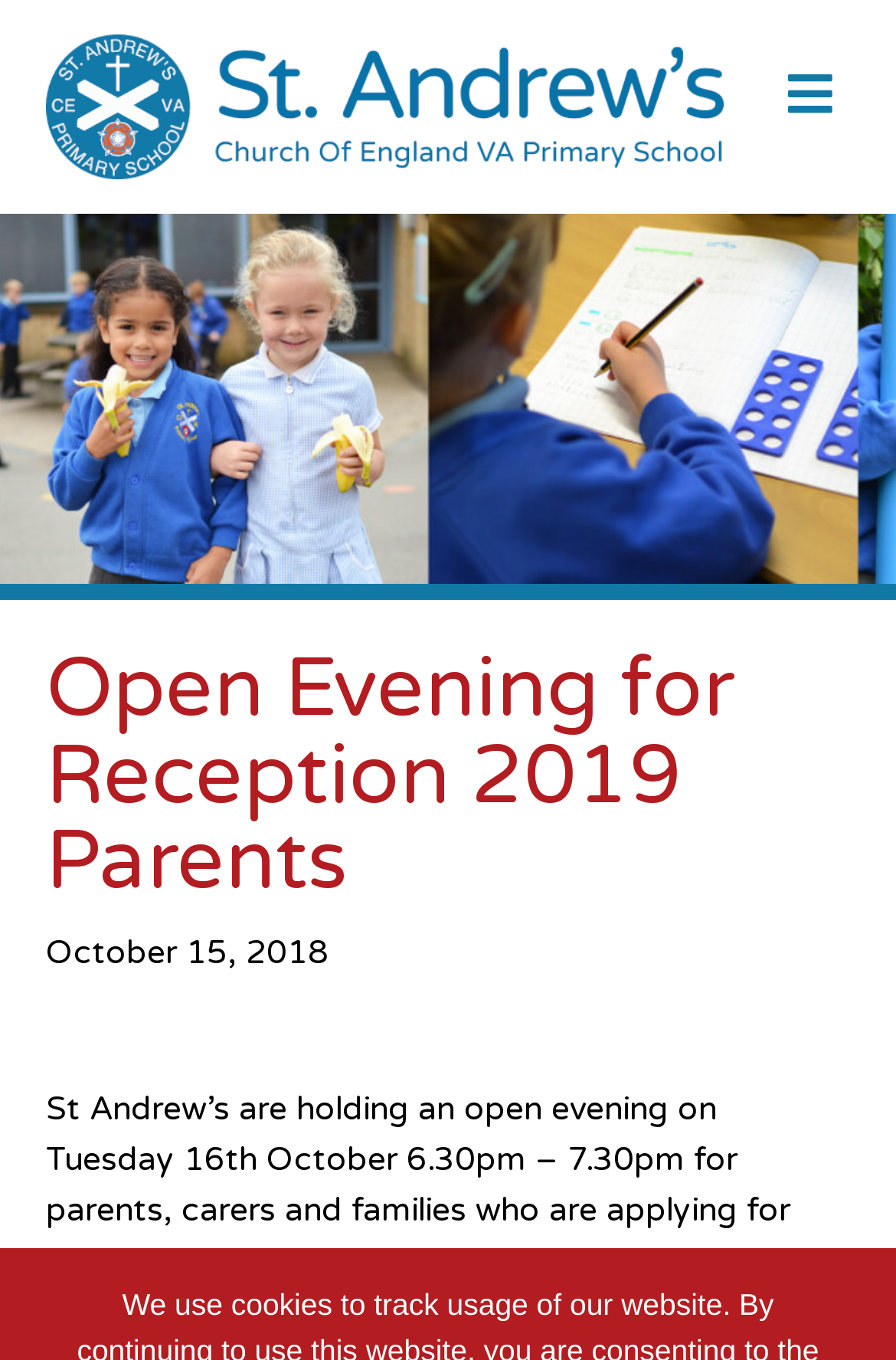Offer a detailed account of what is visible on the webpage.

The webpage is about an open evening event at St. Andrew's CEVA Primary School Ecton Brook Northampton. At the top left of the page, there is a link and an image, both with the school's name. On the top right, there is a button labeled "Menu". 

Below the school's name, there is a header section that spans across the page. Within this section, there is a heading that reads "Open Evening for Reception 2019 Parents" and a static text that displays the date "October 15, 2018". 

Further down, there is a paragraph of text that provides details about the open evening event, stating that it will take place on Tuesday 16th October from 6.30pm to 7.30pm, and is intended for parents, carers, and families applying for their child's school place to start in September 2019.